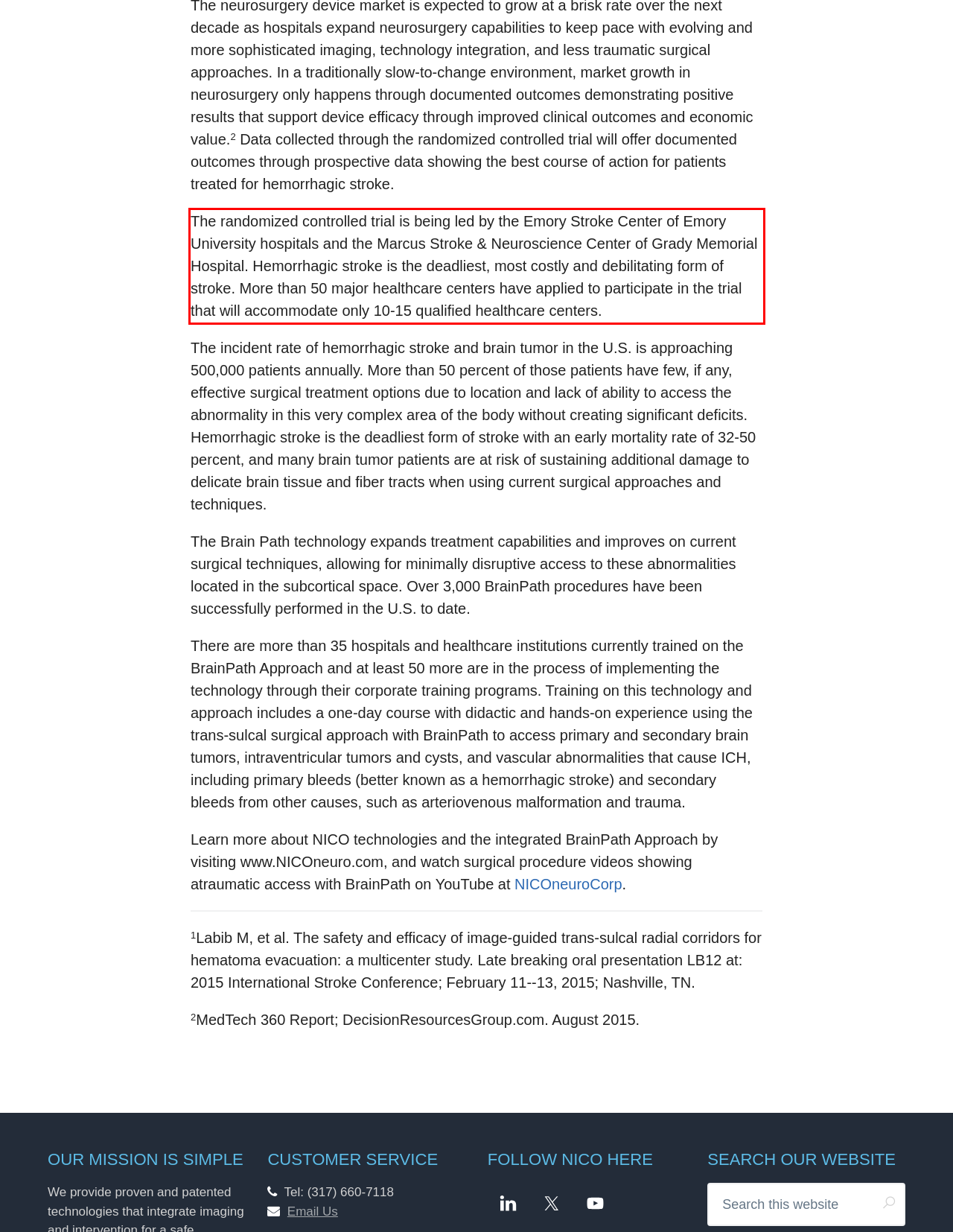You have a screenshot of a webpage with a UI element highlighted by a red bounding box. Use OCR to obtain the text within this highlighted area.

The randomized controlled trial is being led by the Emory Stroke Center of Emory University hospitals and the Marcus Stroke & Neuroscience Center of Grady Memorial Hospital. Hemorrhagic stroke is the deadliest, most costly and debilitating form of stroke. More than 50 major healthcare centers have applied to participate in the trial that will accommodate only 10-15 qualified healthcare centers.